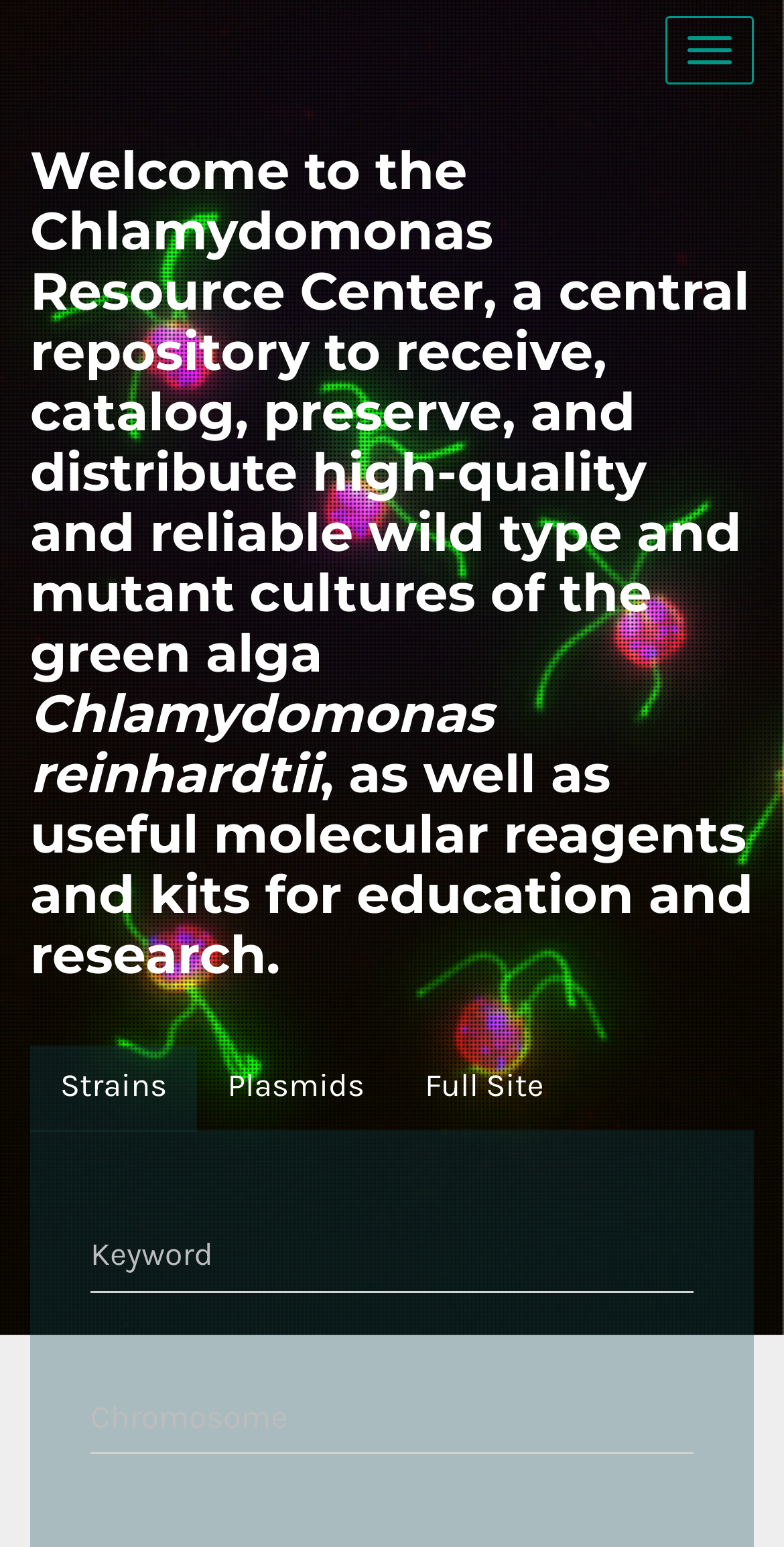What is the second tab on the tablist?
Please respond to the question with a detailed and informative answer.

The tablist has three tabs, and the second one is 'Plasmids', which is not selected by default.